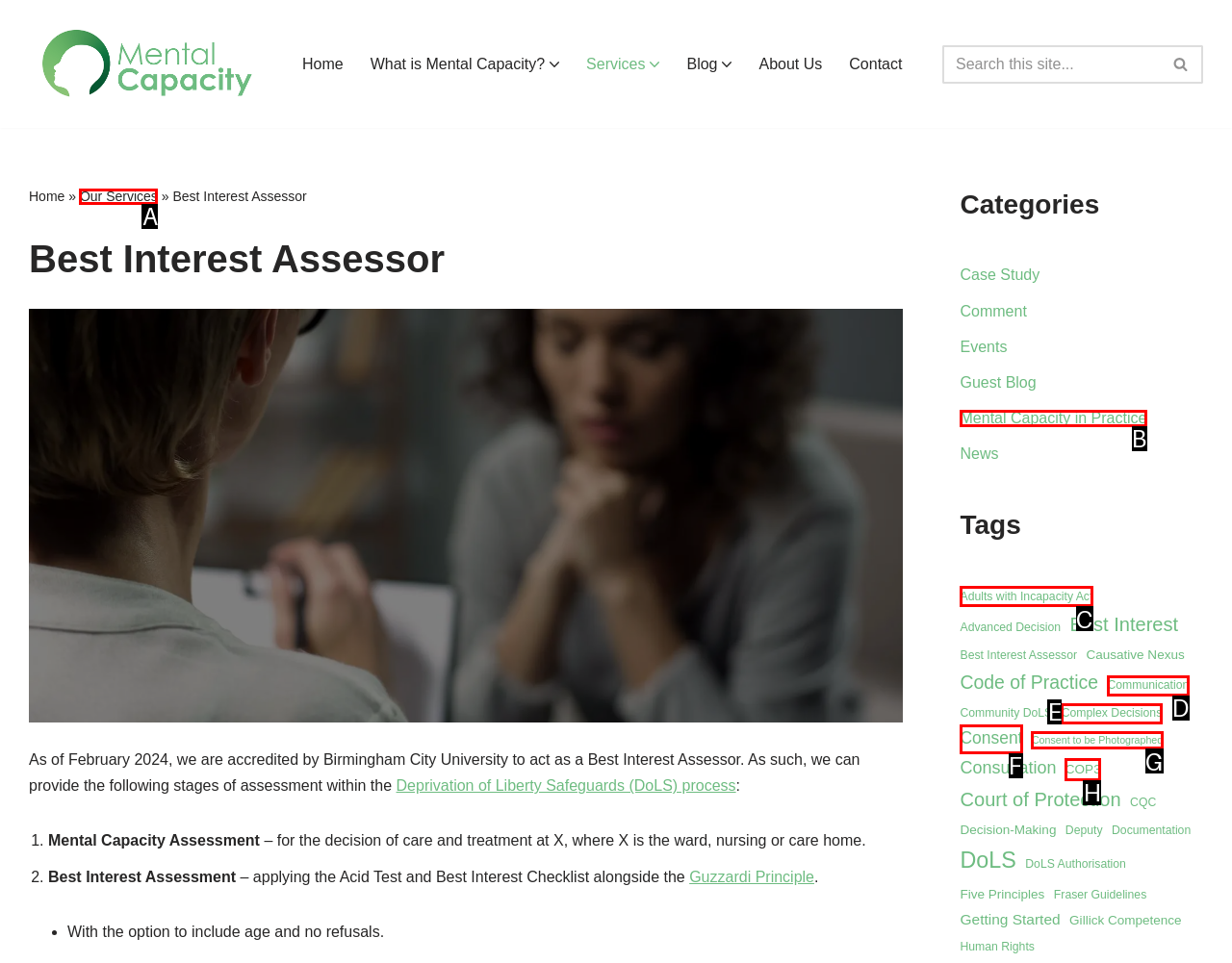Select the HTML element that corresponds to the description: Complex Decisions. Reply with the letter of the correct option.

E